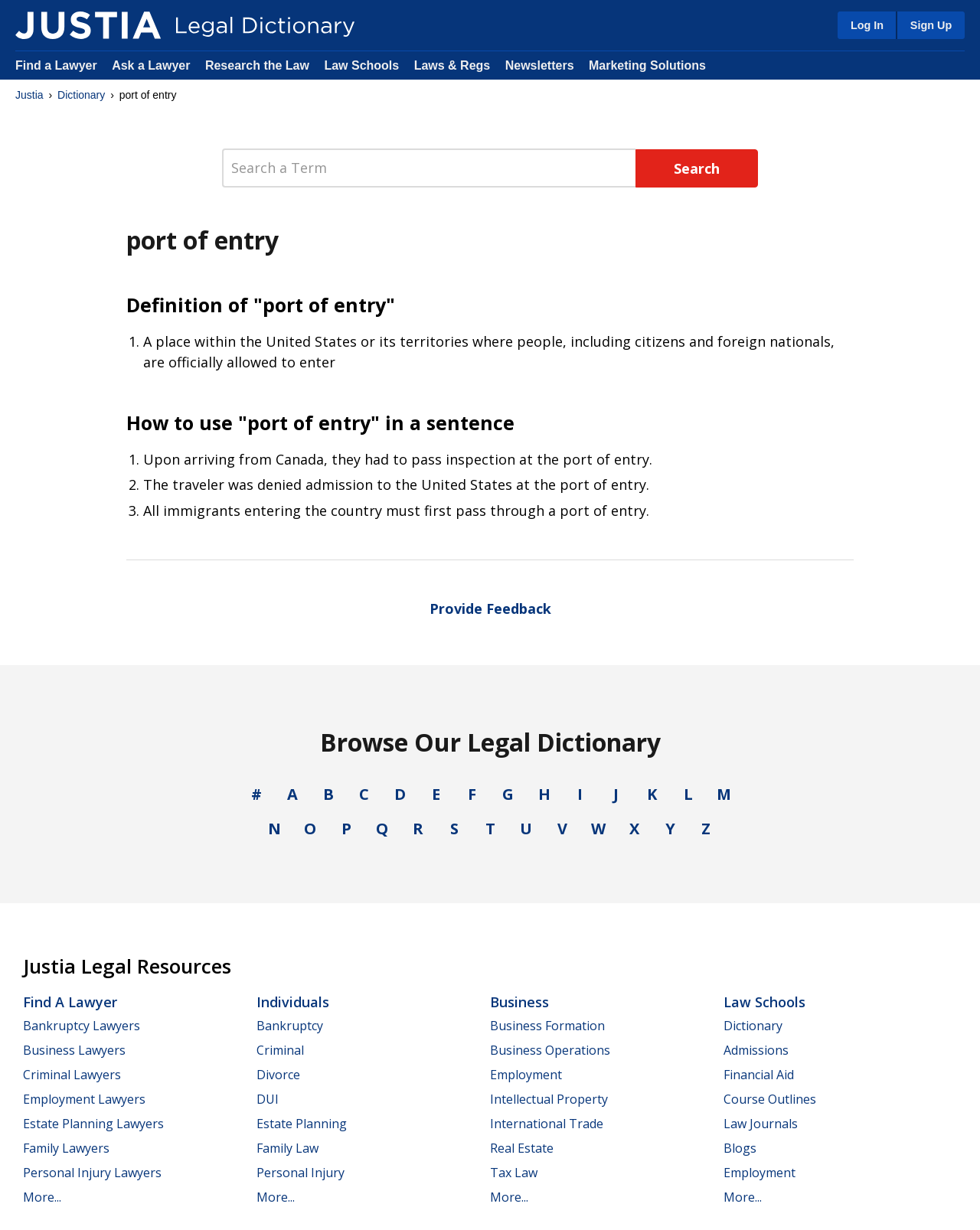Determine the bounding box coordinates of the clickable element necessary to fulfill the instruction: "Find a lawyer". Provide the coordinates as four float numbers within the 0 to 1 range, i.e., [left, top, right, bottom].

[0.016, 0.048, 0.099, 0.058]